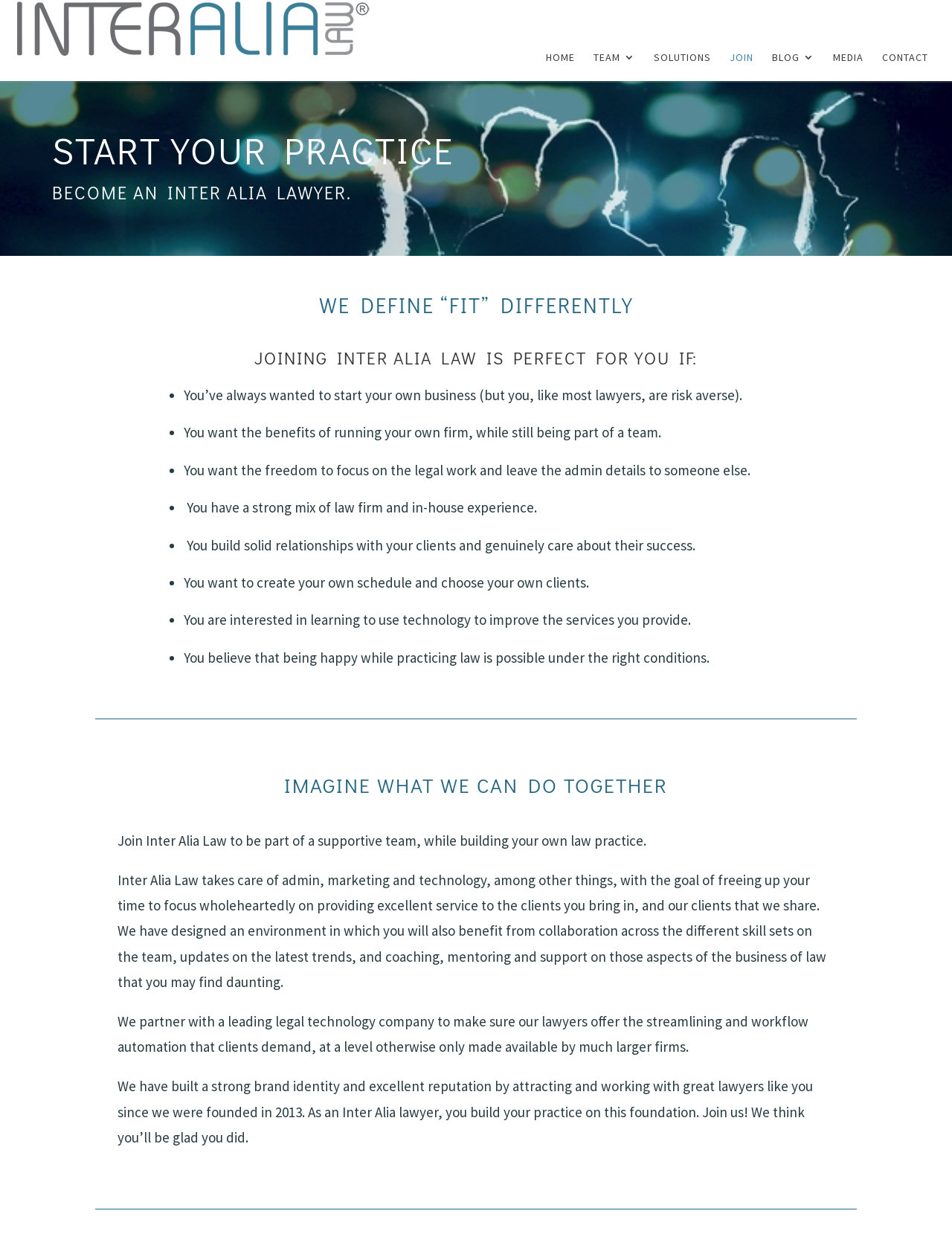Identify and provide the title of the webpage.

START YOUR PRACTICE